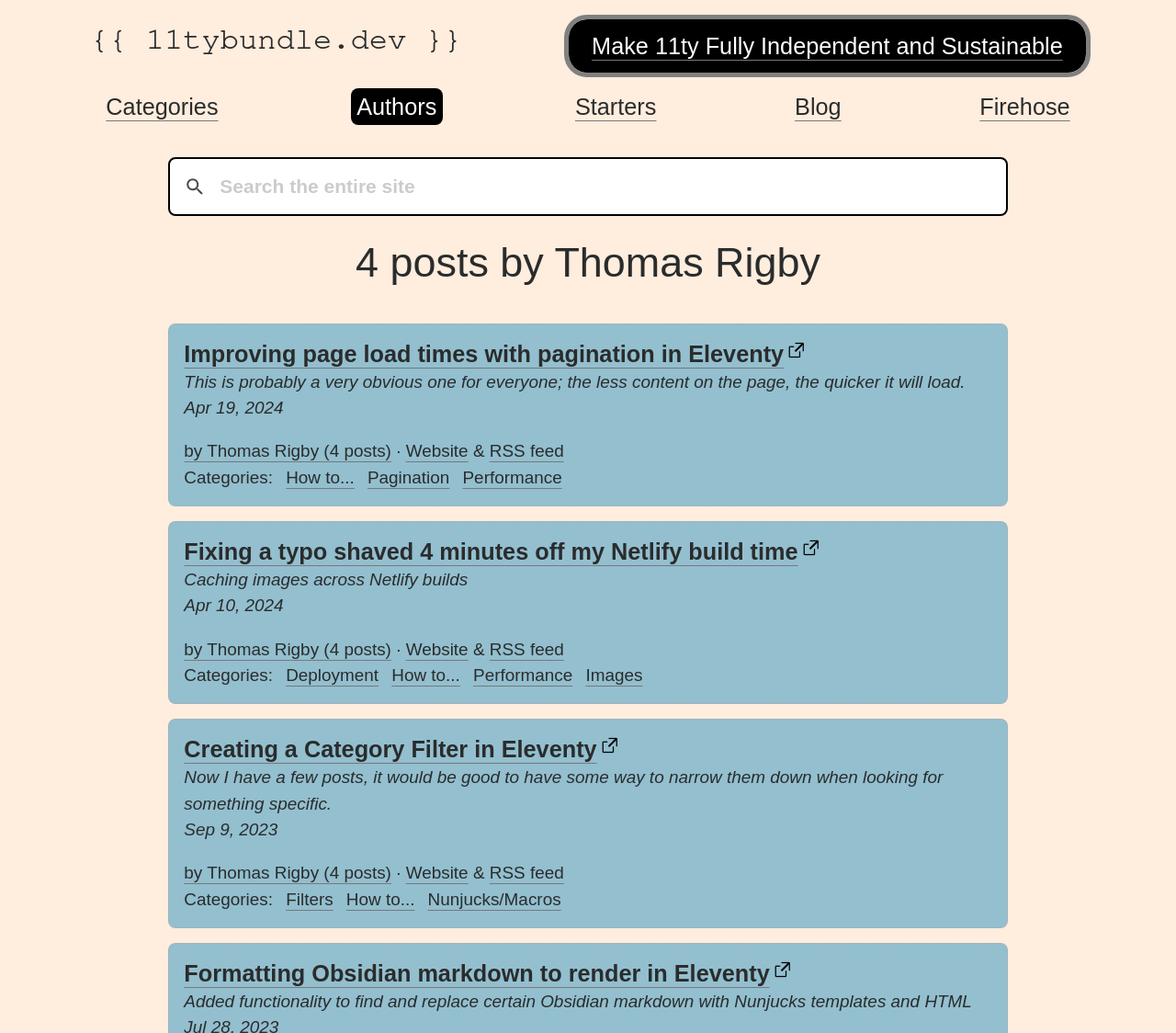Please identify the bounding box coordinates of the region to click in order to complete the given instruction: "Read post about Improving page load times with pagination in Eleventy". The coordinates should be four float numbers between 0 and 1, i.e., [left, top, right, bottom].

[0.157, 0.33, 0.686, 0.355]